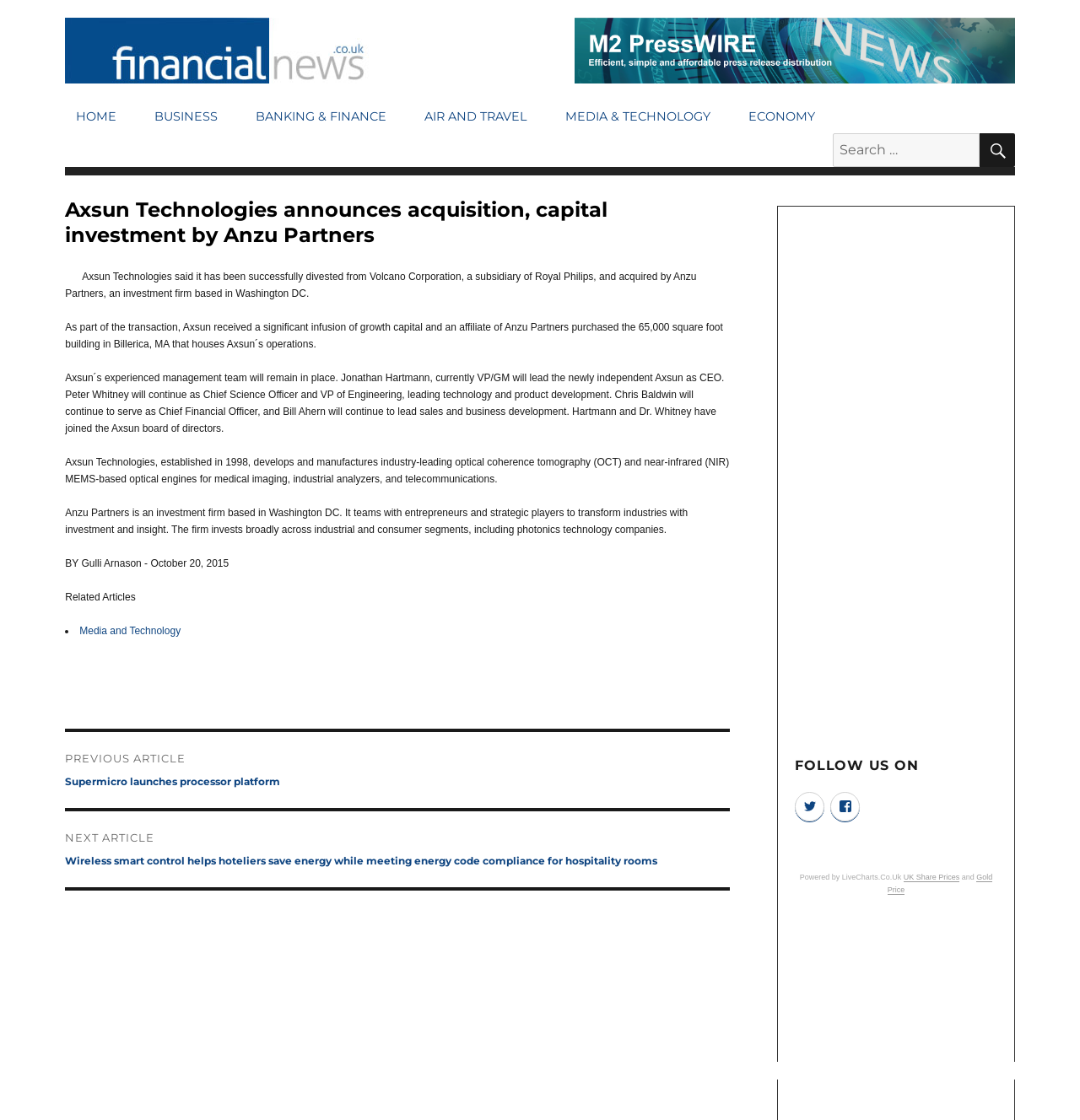Pinpoint the bounding box coordinates of the clickable element needed to complete the instruction: "View the About page". The coordinates should be provided as four float numbers between 0 and 1: [left, top, right, bottom].

None